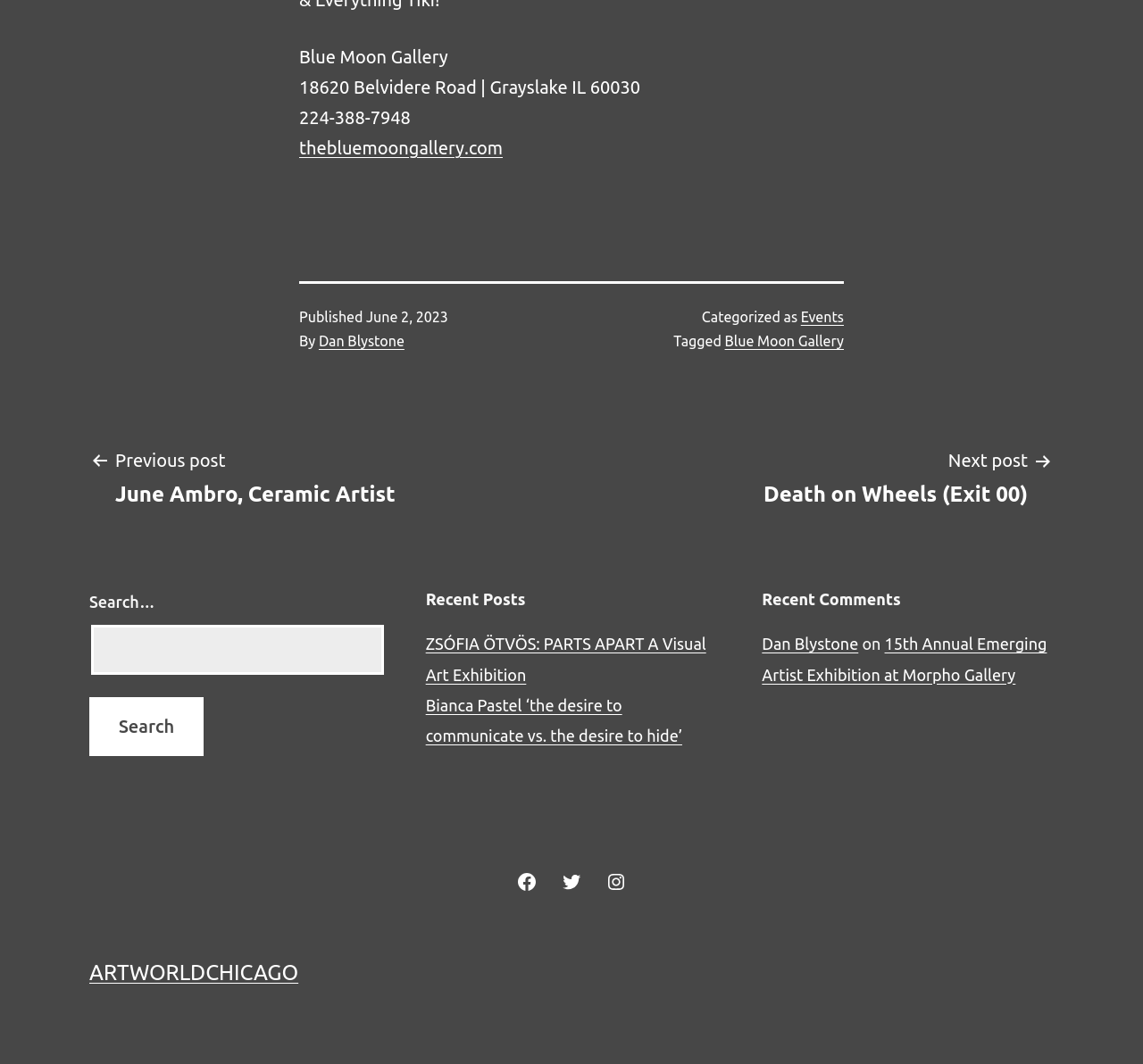Identify the bounding box of the HTML element described as: "Instagram".

[0.52, 0.806, 0.559, 0.849]